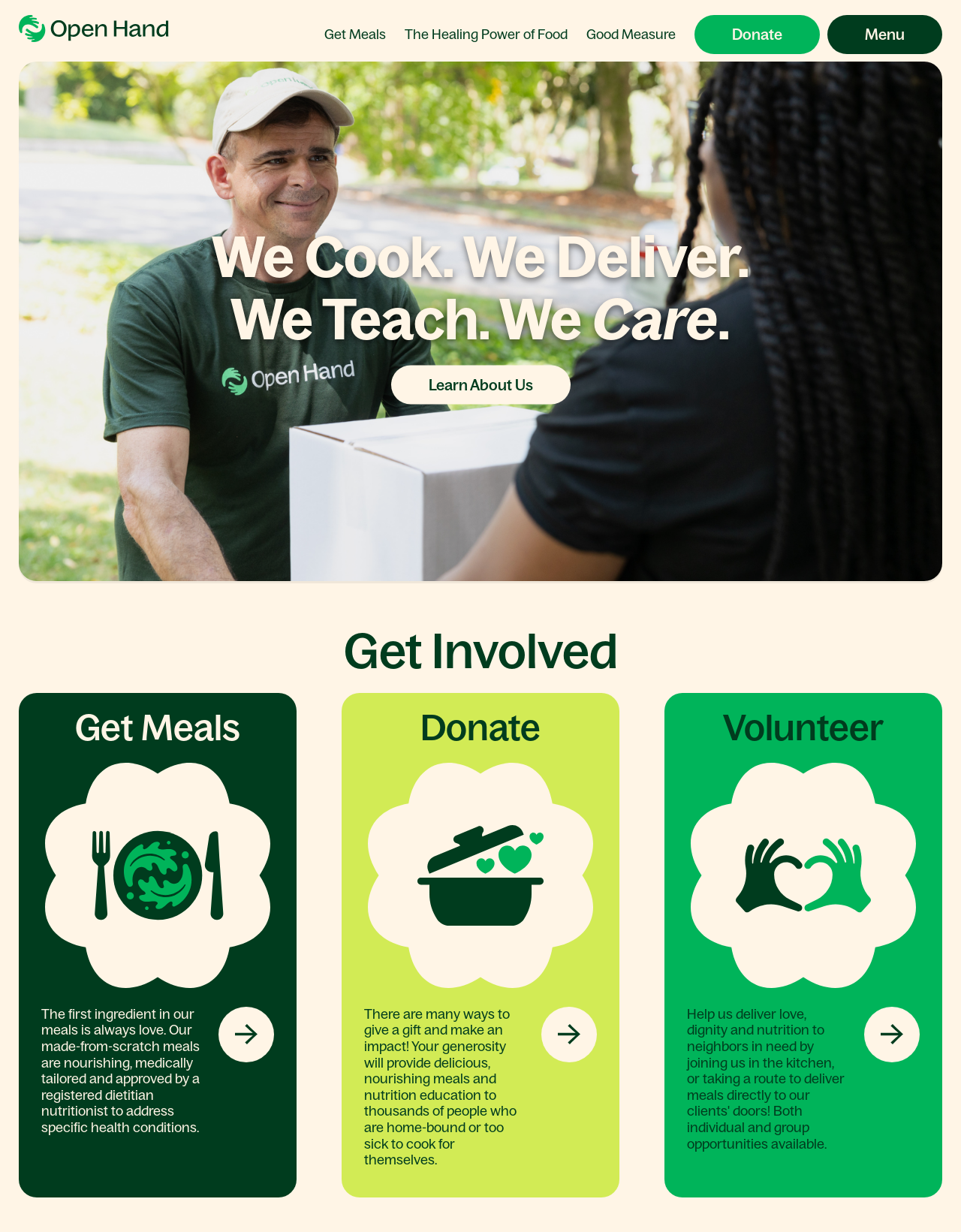How many images are there on the webpage?
Based on the image, answer the question in a detailed manner.

There are 11 images on the webpage, including the 'Open Hand' logo, images accompanying links, and other decorative images. These images are scattered throughout the webpage.